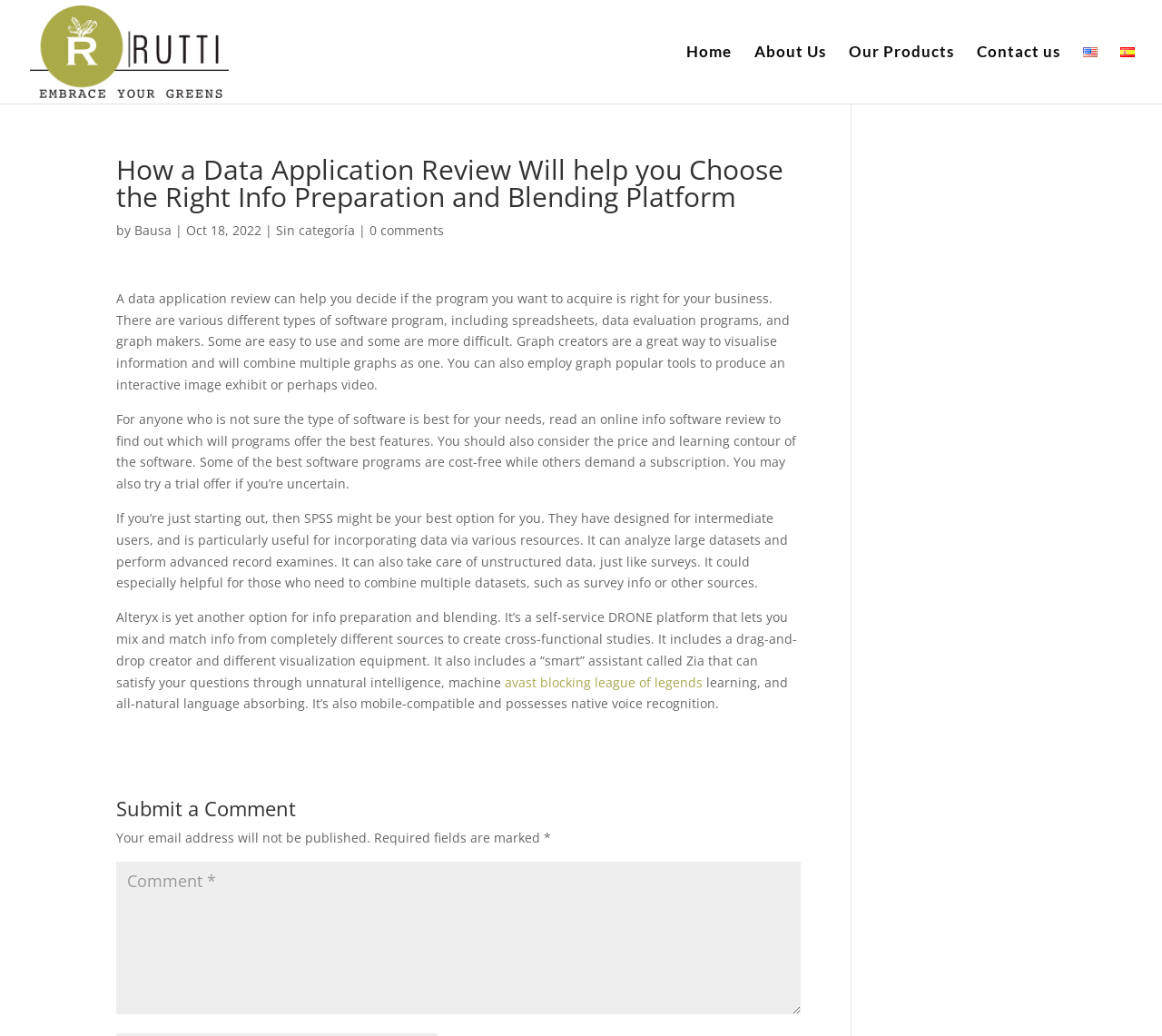Determine the bounding box coordinates for the clickable element to execute this instruction: "Check the Copyright information". Provide the coordinates as four float numbers between 0 and 1, i.e., [left, top, right, bottom].

None